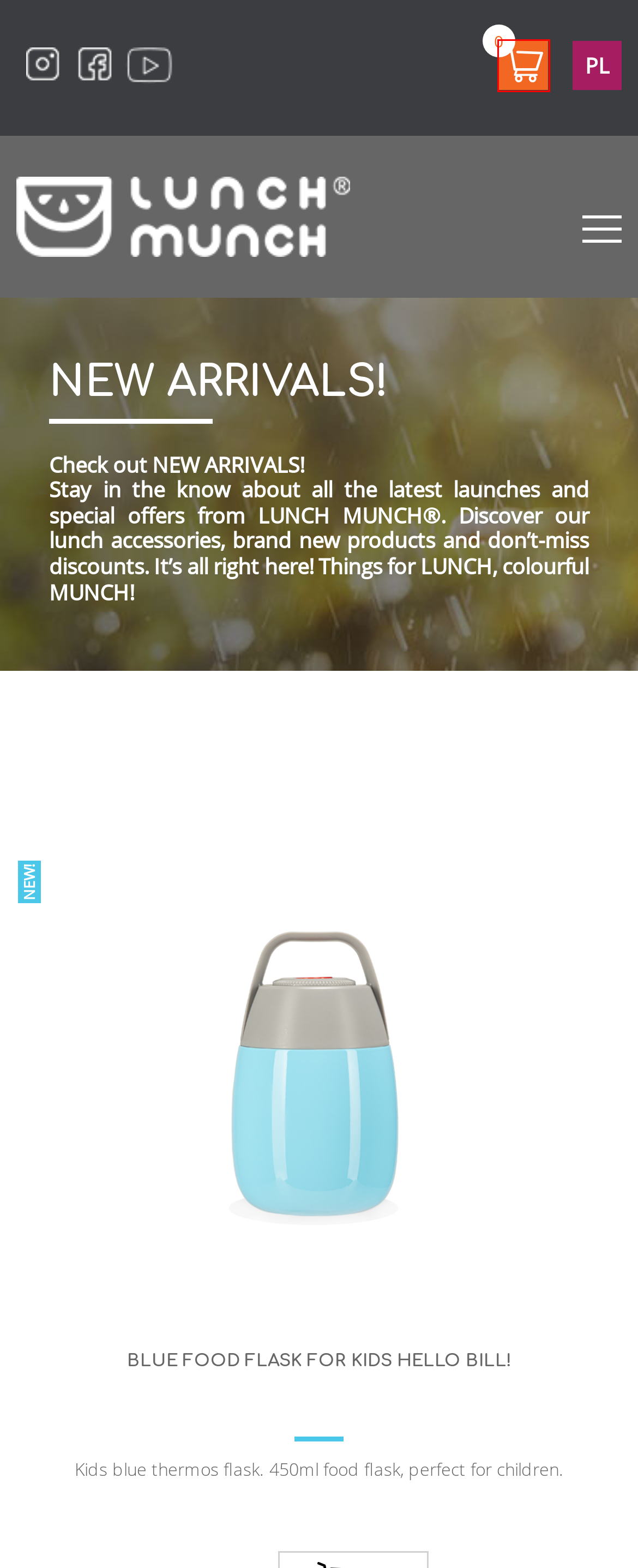Given a screenshot of a webpage with a red rectangle bounding box around a UI element, select the best matching webpage description for the new webpage that appears after clicking the highlighted element. The candidate descriptions are:
A. Influencer opportunities - Lunch Munch
B. Blue food flask for kids HELLO BILL! - LUNCH MUNCH®
C. GREEN LUNCH BAG FOR KIDS Wendy the Watermelon - Lunch Munch
D. Green Kids Lunch Set with an Insulated Lunch Bag - LUNCH MUNCH
E. LUNCHBOX dla dzieci • Pojemnik na lunch • Śniadaniówka
F. LUNCH MUNCH - designer lunch bags and lunch boxes for kids
G. blue kids lunch set with an insulated lunch bag - LUNCH MUNCH
H. Cart - Lunch Munch

H